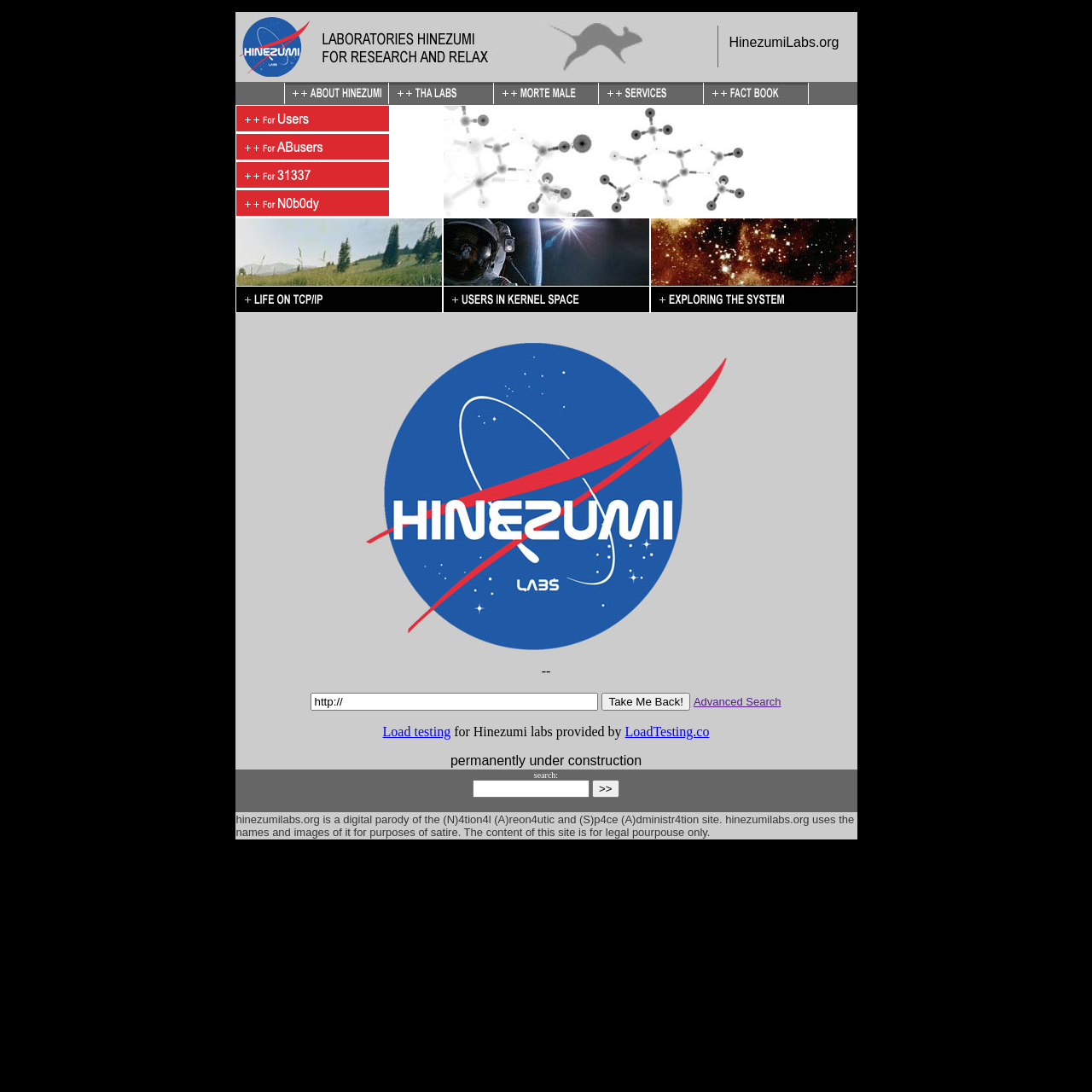Describe the webpage meticulously, covering all significant aspects.

The webpage is for Hinezumi Laboratories 4 Research & Relax, a digital parody of a government site. At the top, there is a layout table with a row containing a cell with the website's name, "HinezumiLabs.org", accompanied by three images. Below this, there is a row with a cell containing a series of links, including "about", "labs", "Morte Male", "services", and "fact", each with an associated image.

Further down, there are several rows, each containing a cell with a link, including "Users", "ABusers", "Hackers", and "nobody", each with an associated image. These links are positioned in the top-left quadrant of the page.

In the middle of the page, there is a large cell spanning multiple rows, containing a block of text that describes the purpose of the site, including a disclaimer that the content is for legal purposes only. This text is accompanied by an image and several links, including "Take Me Back!", "Advanced Search", and "Load testing", as well as a textbox and a button.

At the bottom of the page, there is a row with a cell containing a search box with a ">>" button, and another row with a cell containing a disclaimer about the site's purpose and use of names and images for satire.